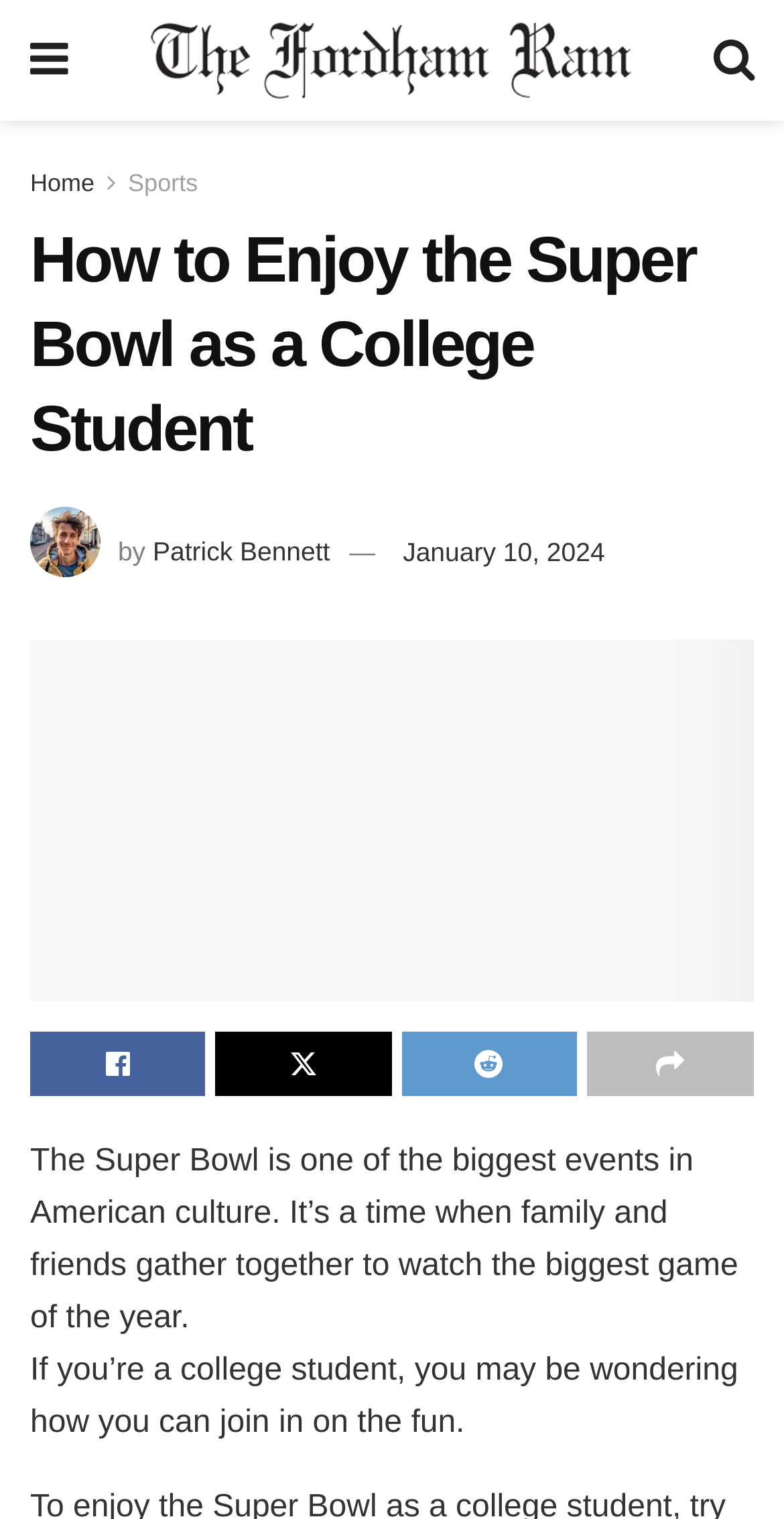Find the bounding box of the element with the following description: "Patrick Bennett". The coordinates must be four float numbers between 0 and 1, formatted as [left, top, right, bottom].

[0.195, 0.353, 0.421, 0.373]